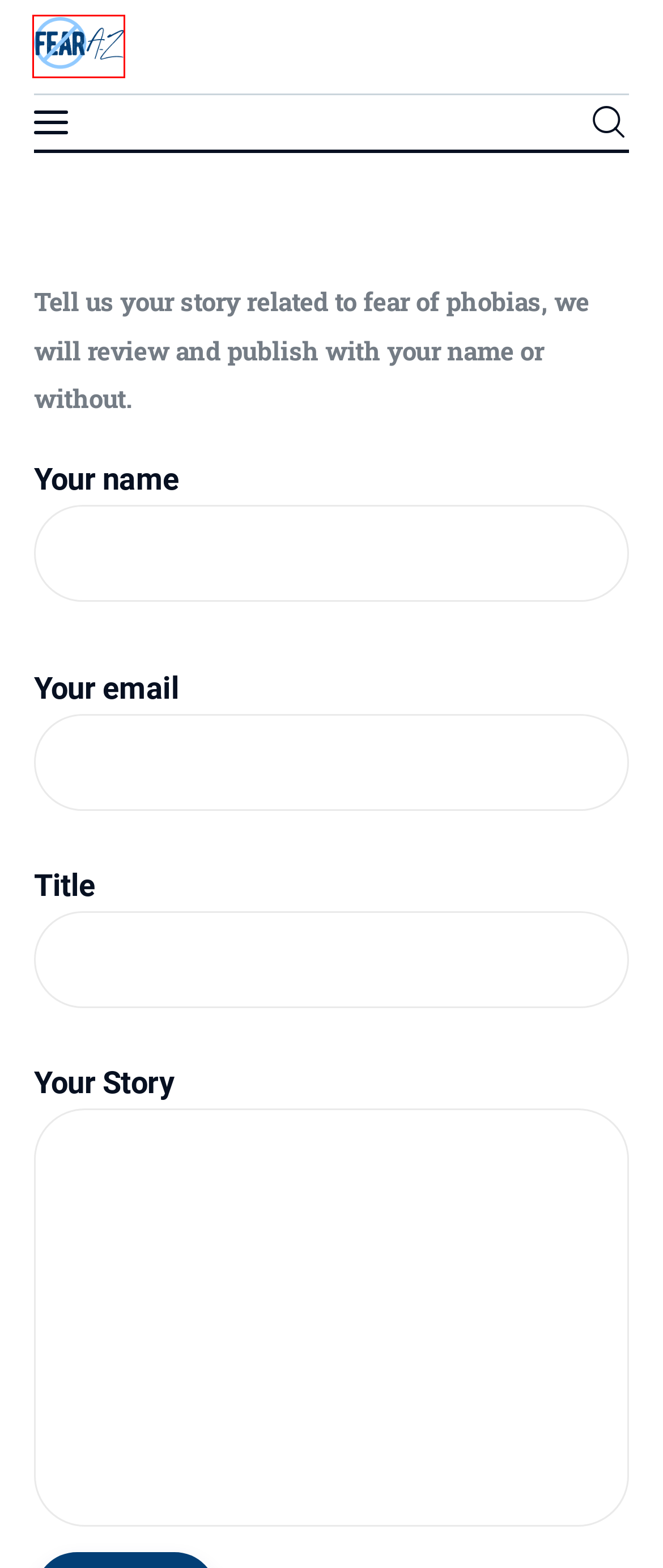You’re provided with a screenshot of a webpage that has a red bounding box around an element. Choose the best matching webpage description for the new page after clicking the element in the red box. The options are:
A. Other Phobias Archives - FearAZ.com
B. Animal Phobias Archives - FearAZ.com
C. About Our Team - FearAZ.com
D. Rare Phobias Archives - FearAZ.com
E. Home - FearAZ.com
F. List of Phobias A to Z
G. Beliefs Archives - FearAZ.com
H. Body Phobias Archives - FearAZ.com

E